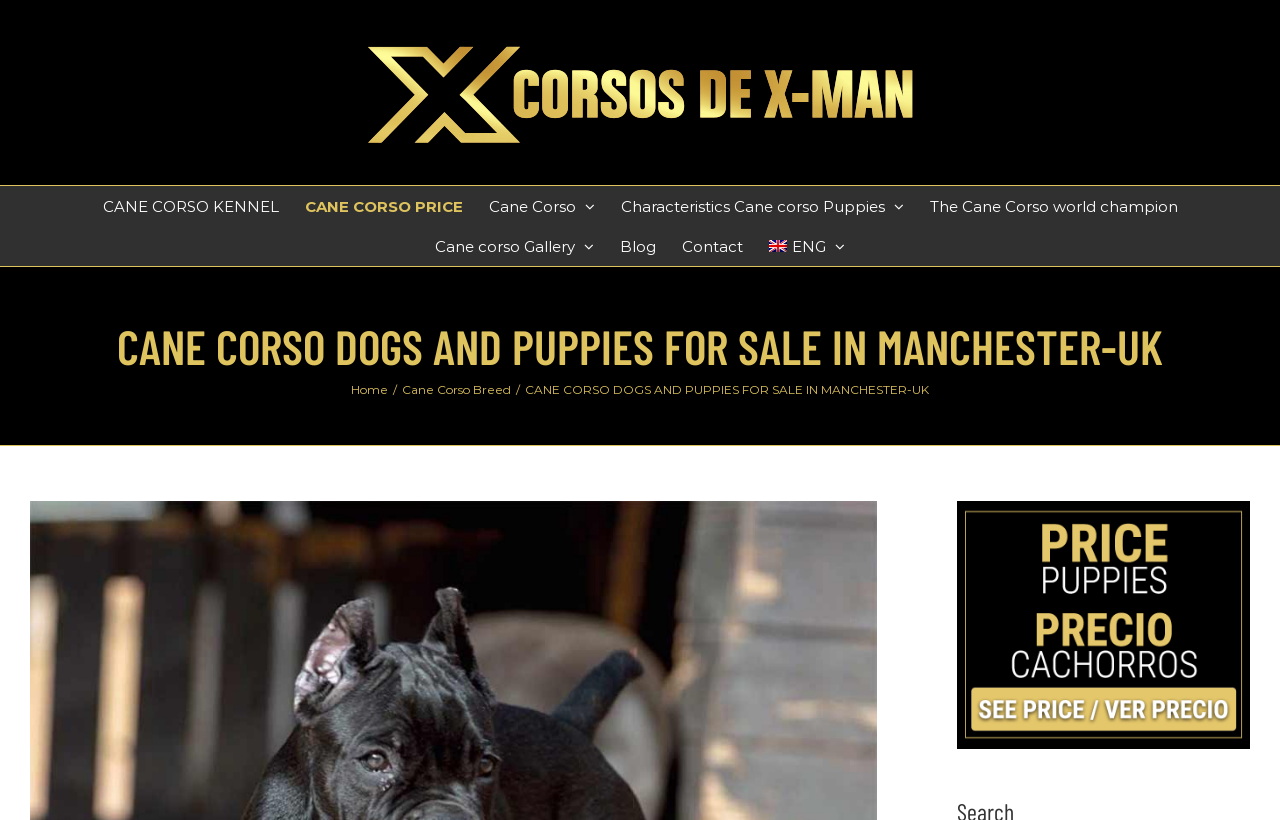Provide a short, one-word or phrase answer to the question below:
How many links are in the main menu?

9